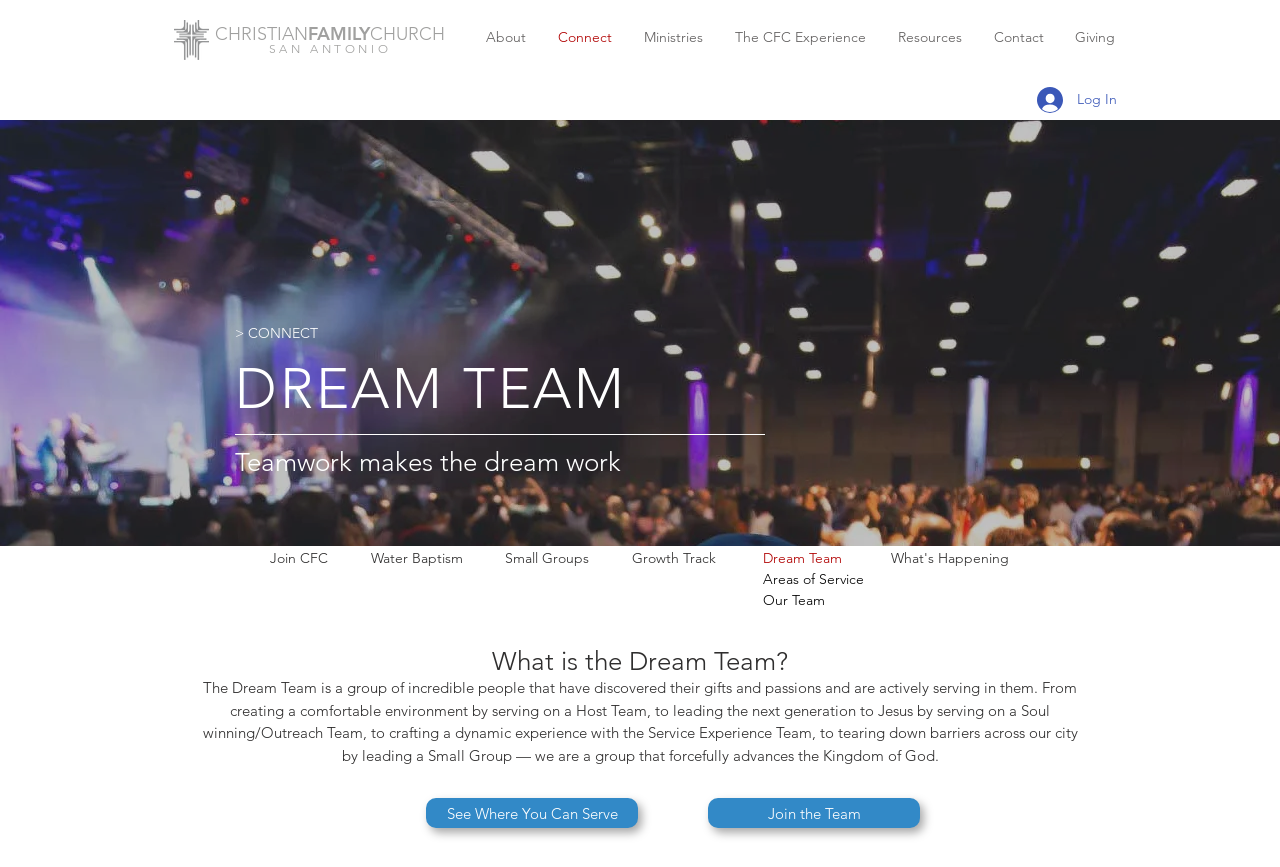Bounding box coordinates are given in the format (top-left x, top-left y, bottom-right x, bottom-right y). All values should be floating point numbers between 0 and 1. Provide the bounding box coordinate for the UI element described as: Ministries

[0.491, 0.029, 0.562, 0.058]